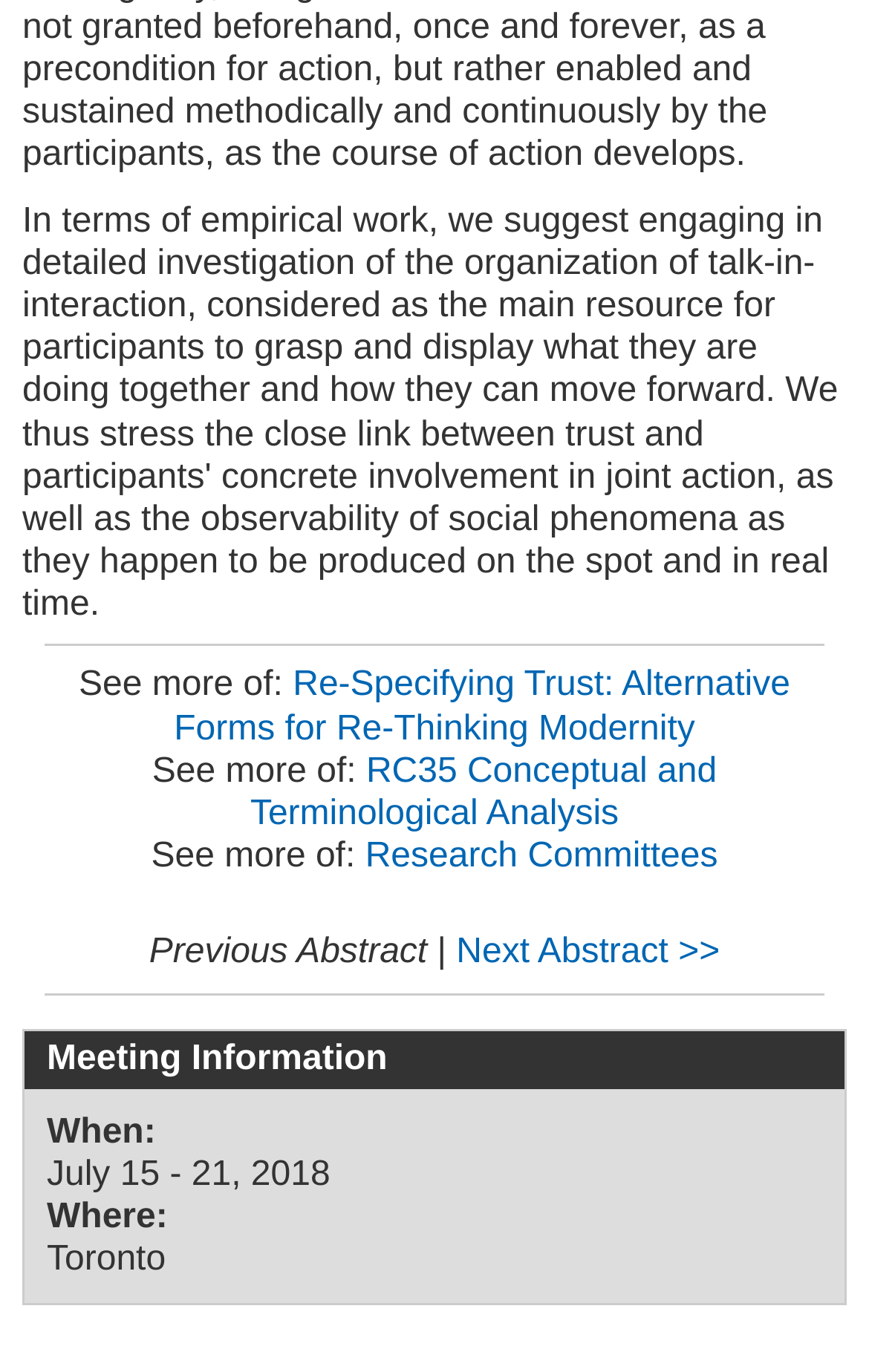How many links are there above the 'Meeting Information' section?
Look at the image and provide a short answer using one word or a phrase.

4